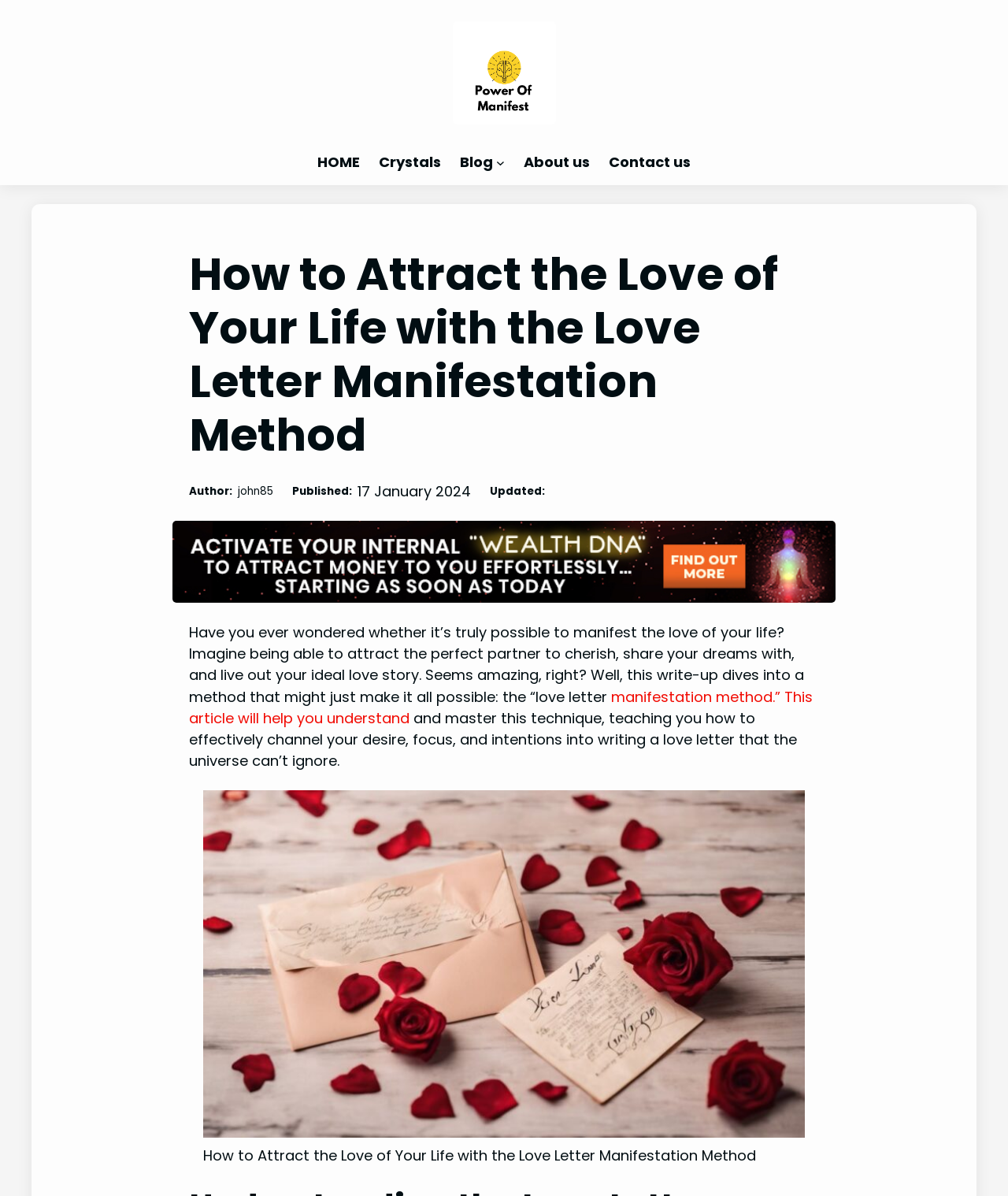Extract the bounding box coordinates for the UI element described as: "Contact us".

[0.604, 0.127, 0.685, 0.145]